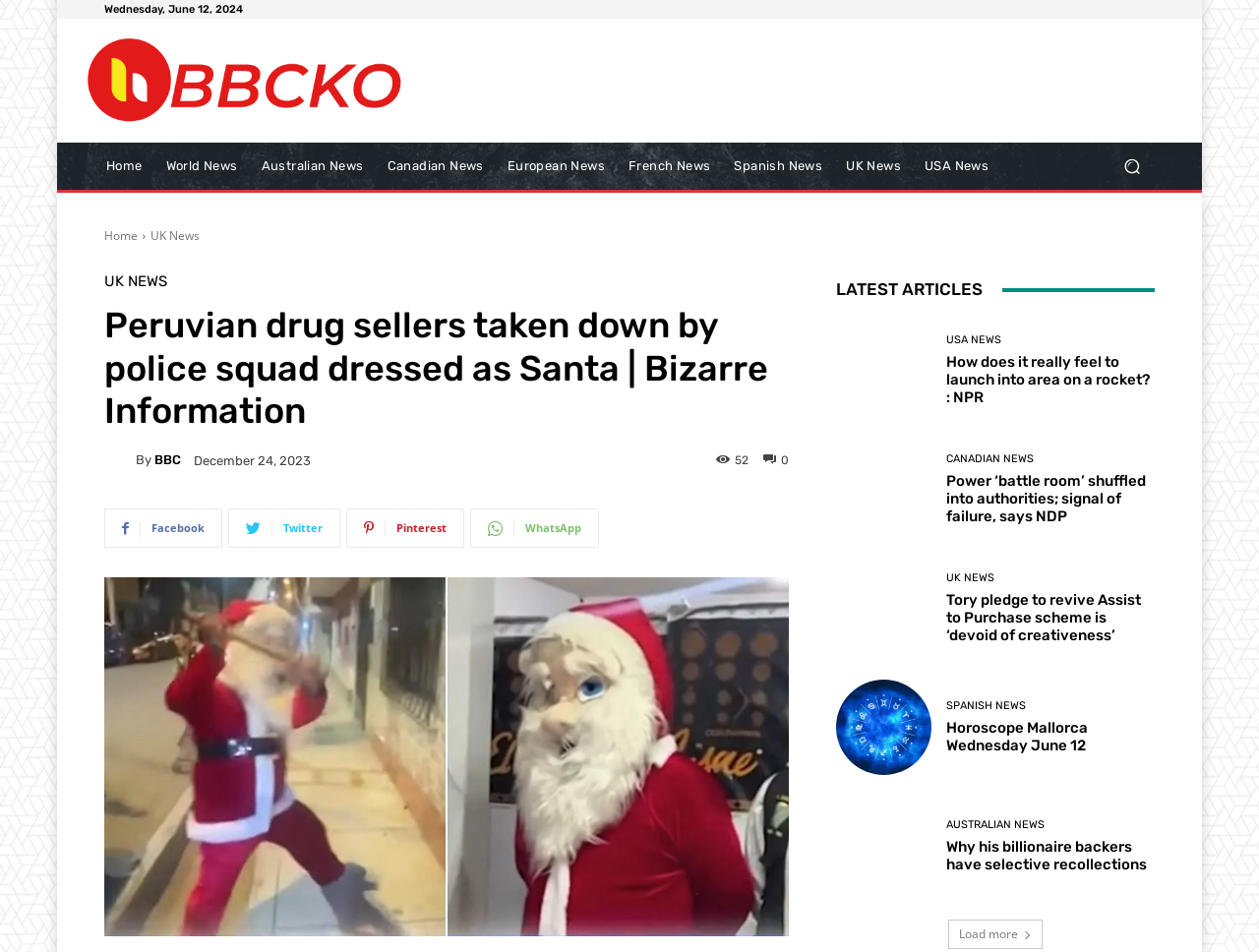Find the bounding box coordinates for the area that should be clicked to accomplish the instruction: "Search for something".

[0.881, 0.151, 0.917, 0.199]